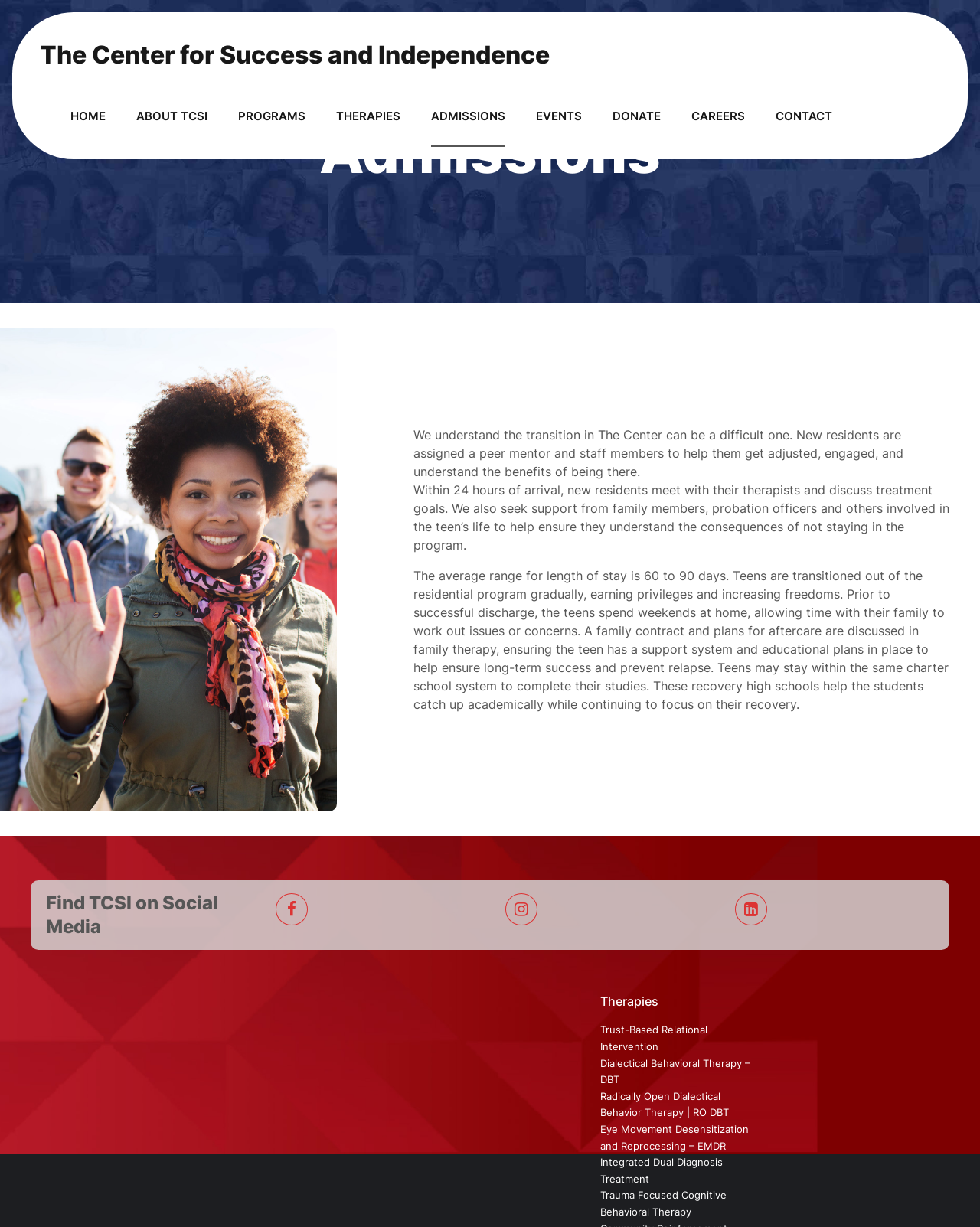Respond to the question below with a single word or phrase: What is the average length of stay in the residential program?

60 to 90 days